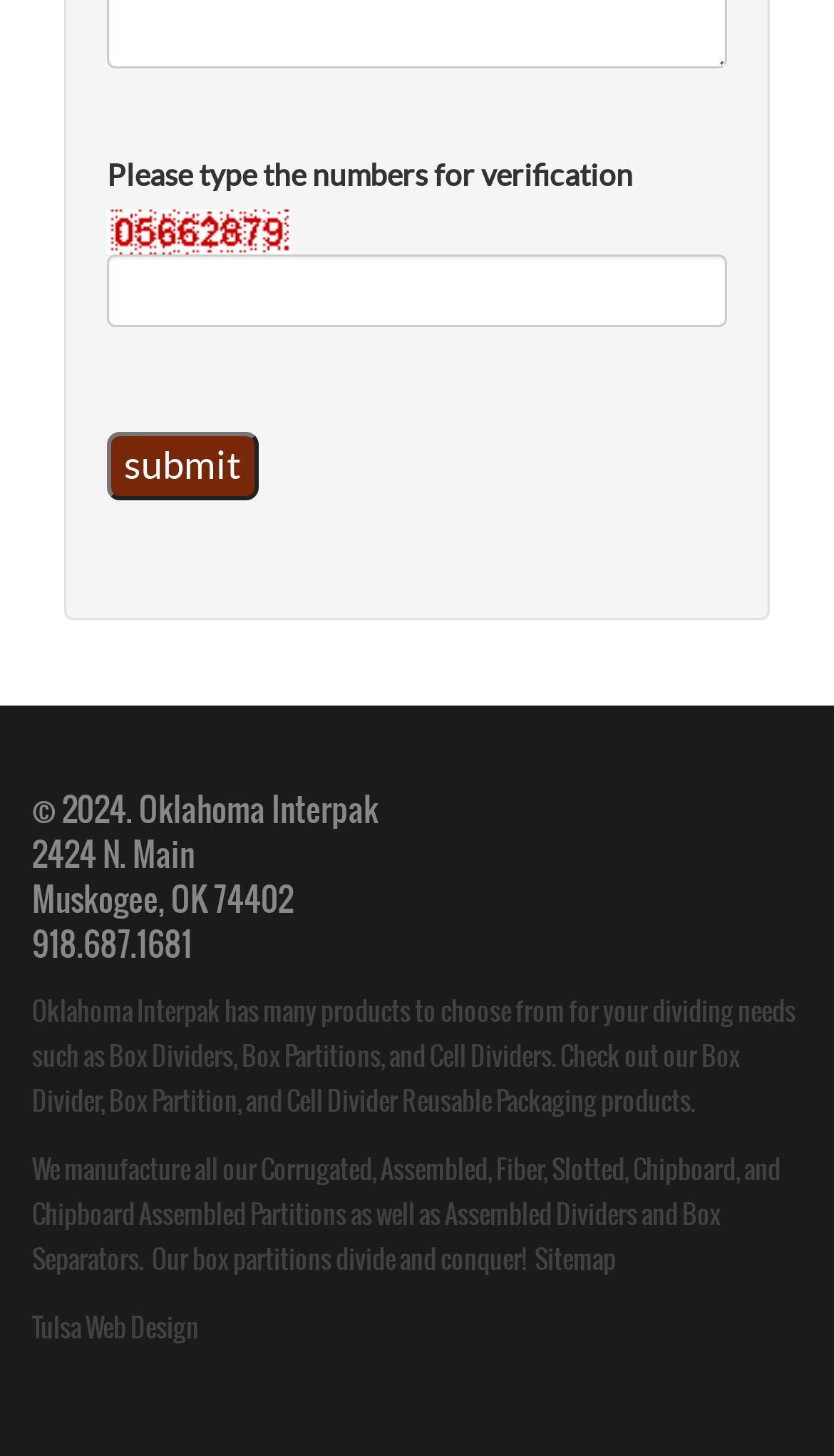Please provide a one-word or short phrase answer to the question:
What is the purpose of the textbox?

Verification